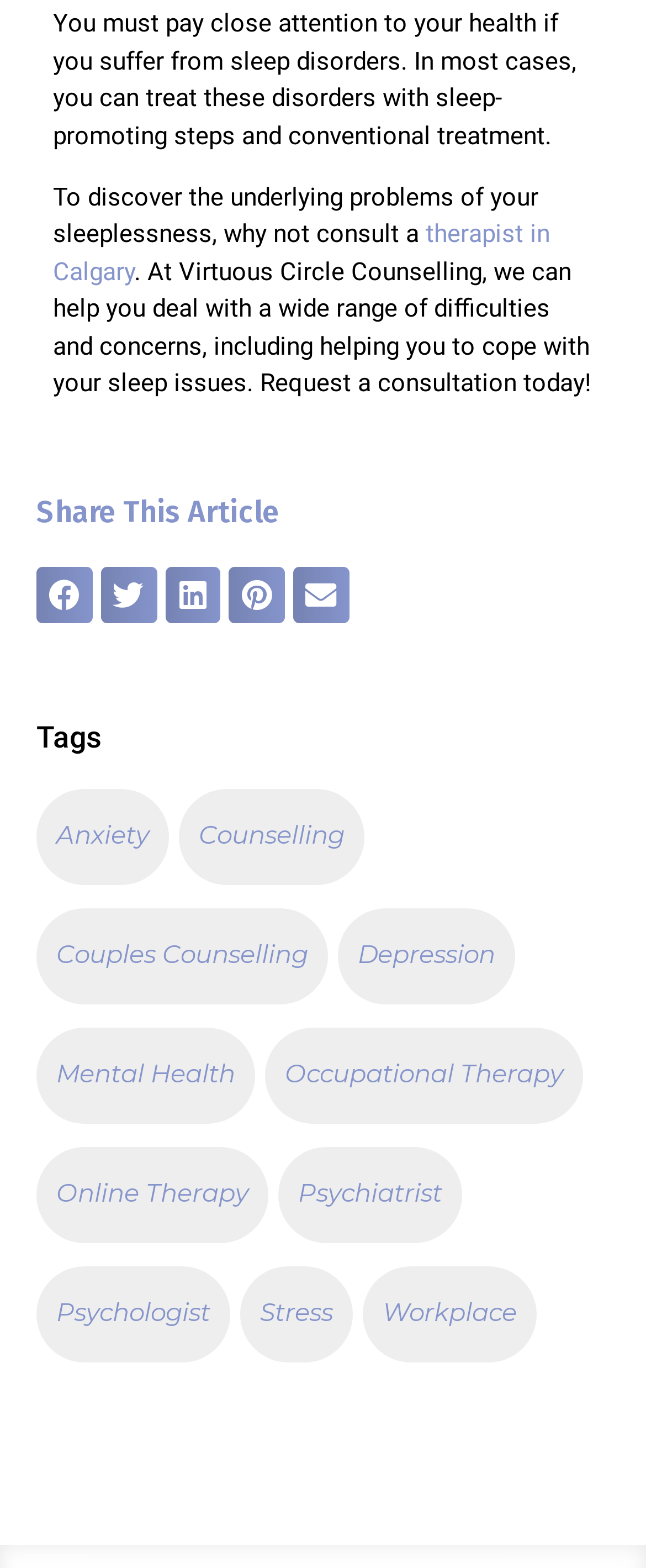How many tags are associated with this article? Based on the screenshot, please respond with a single word or phrase.

9